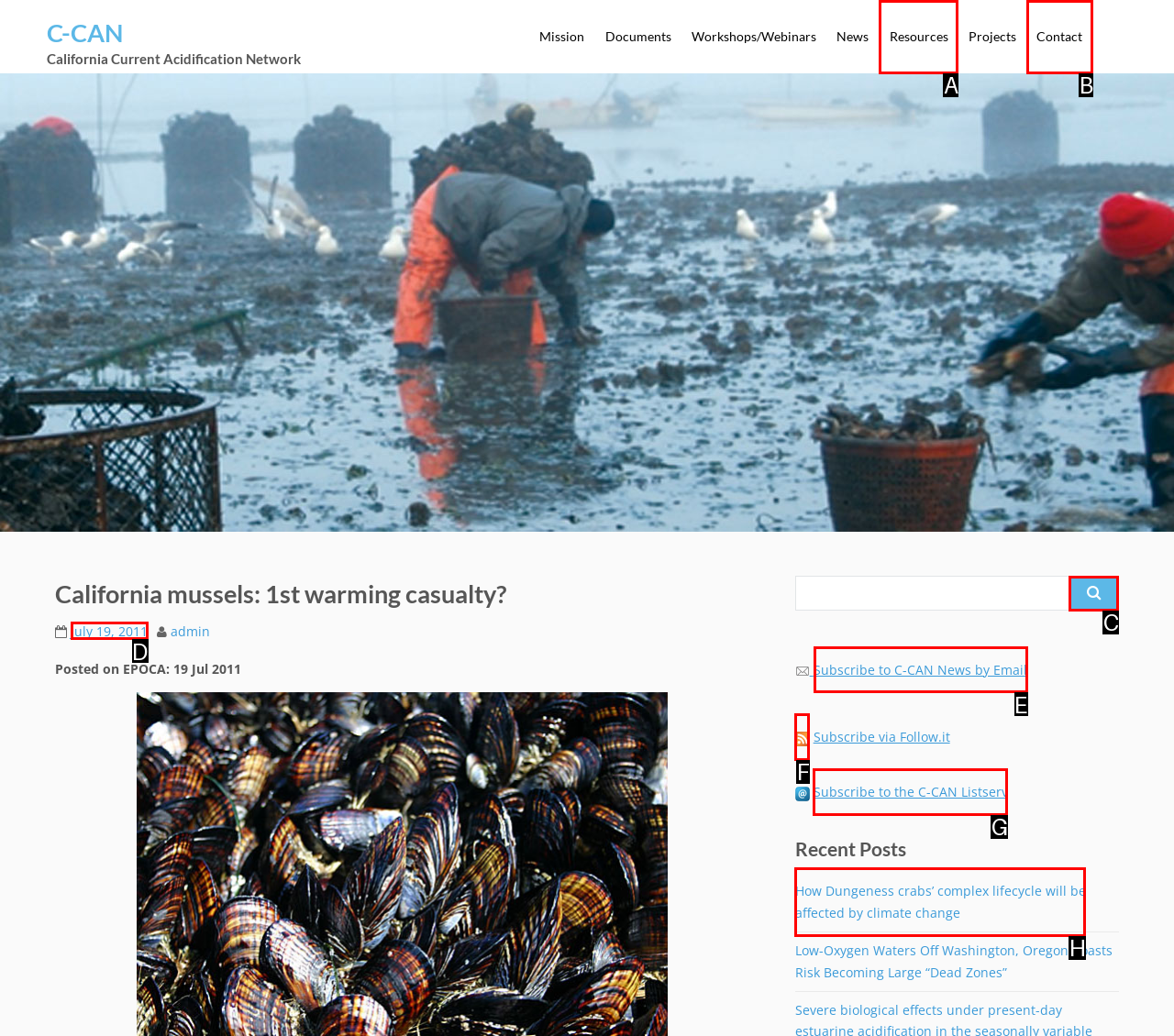Given the task: Subscribe to C-CAN News by Email, indicate which boxed UI element should be clicked. Provide your answer using the letter associated with the correct choice.

E